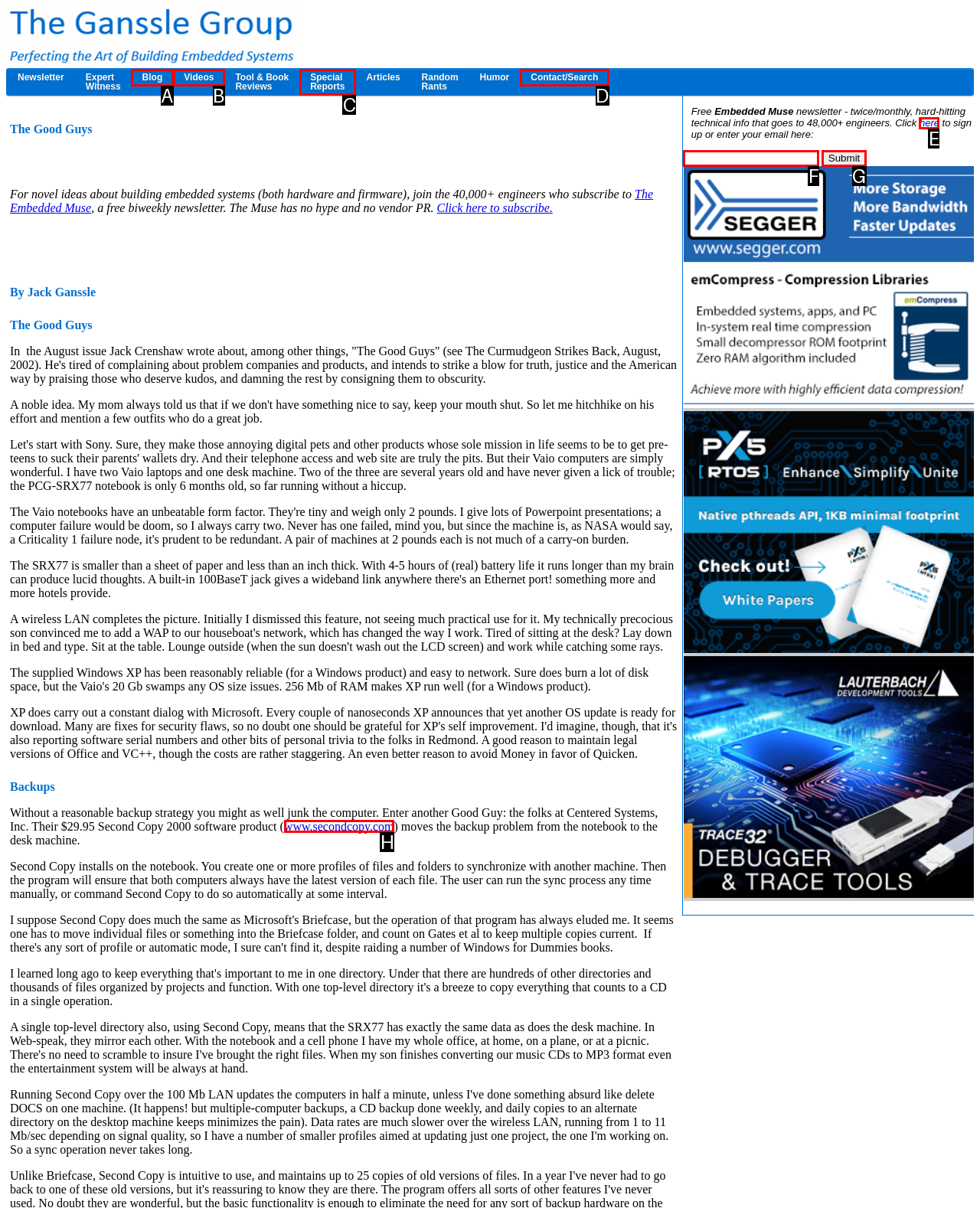Determine which HTML element should be clicked for this task: Visit the 'www.secondcopy.com' website
Provide the option's letter from the available choices.

H